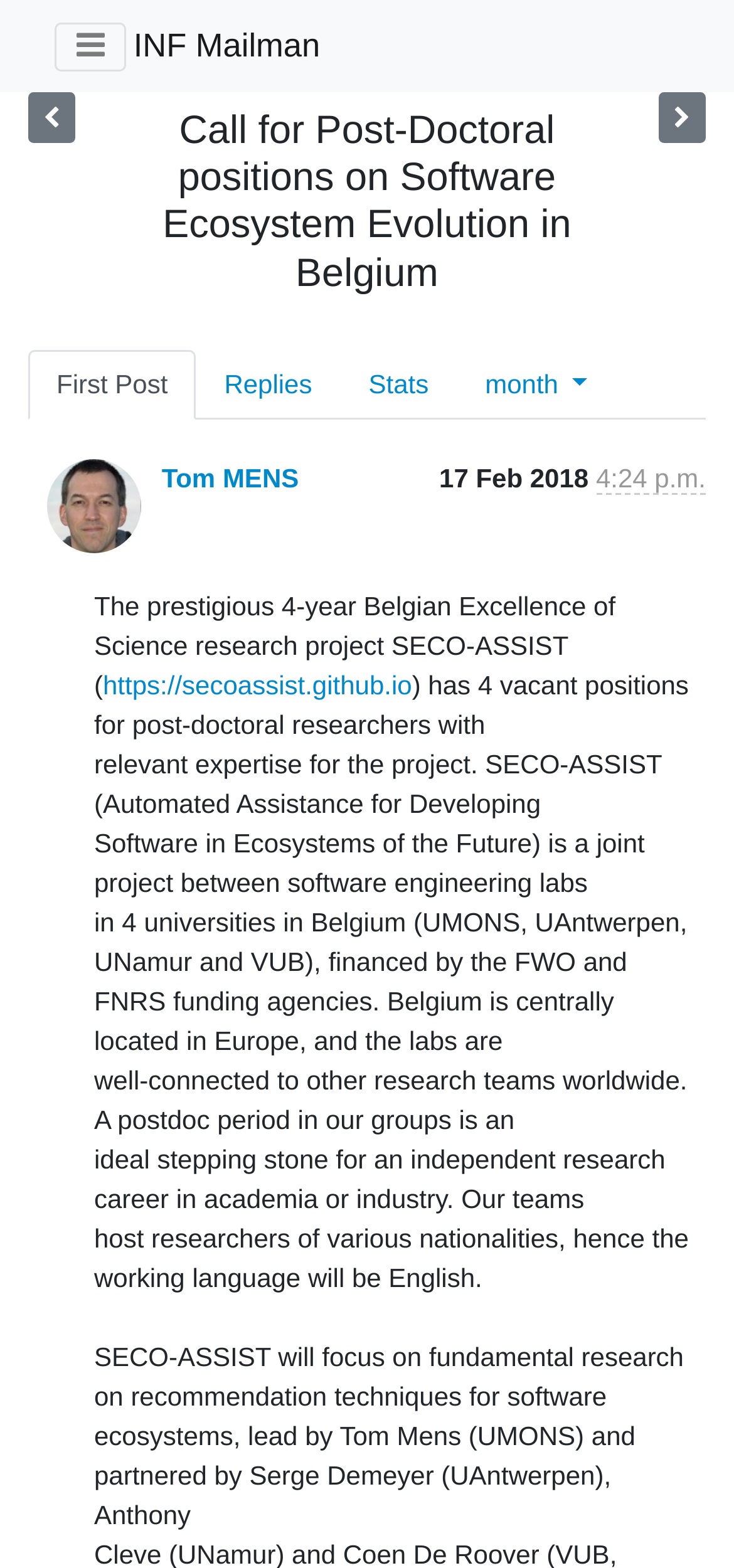When was the email sent?
Using the details shown in the screenshot, provide a comprehensive answer to the question.

I found a generic element with the text 'Sender's time: Feb. 17, 2018, 3:24 p.m.' which indicates the time the email was sent.